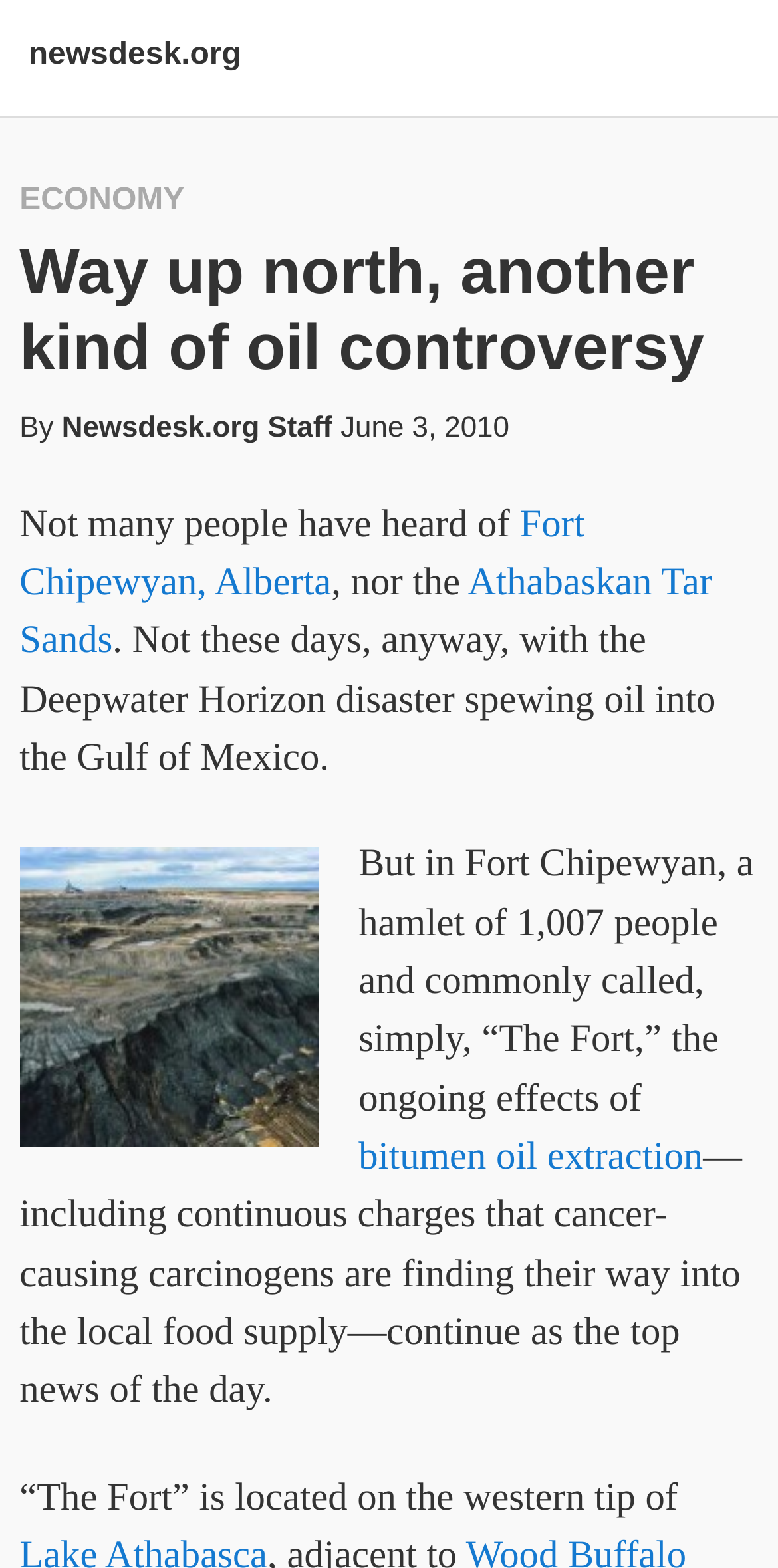For the given element description Fort Chipewyan, Alberta, determine the bounding box coordinates of the UI element. The coordinates should follow the format (top-left x, top-left y, bottom-right x, bottom-right y) and be within the range of 0 to 1.

[0.025, 0.319, 0.752, 0.383]